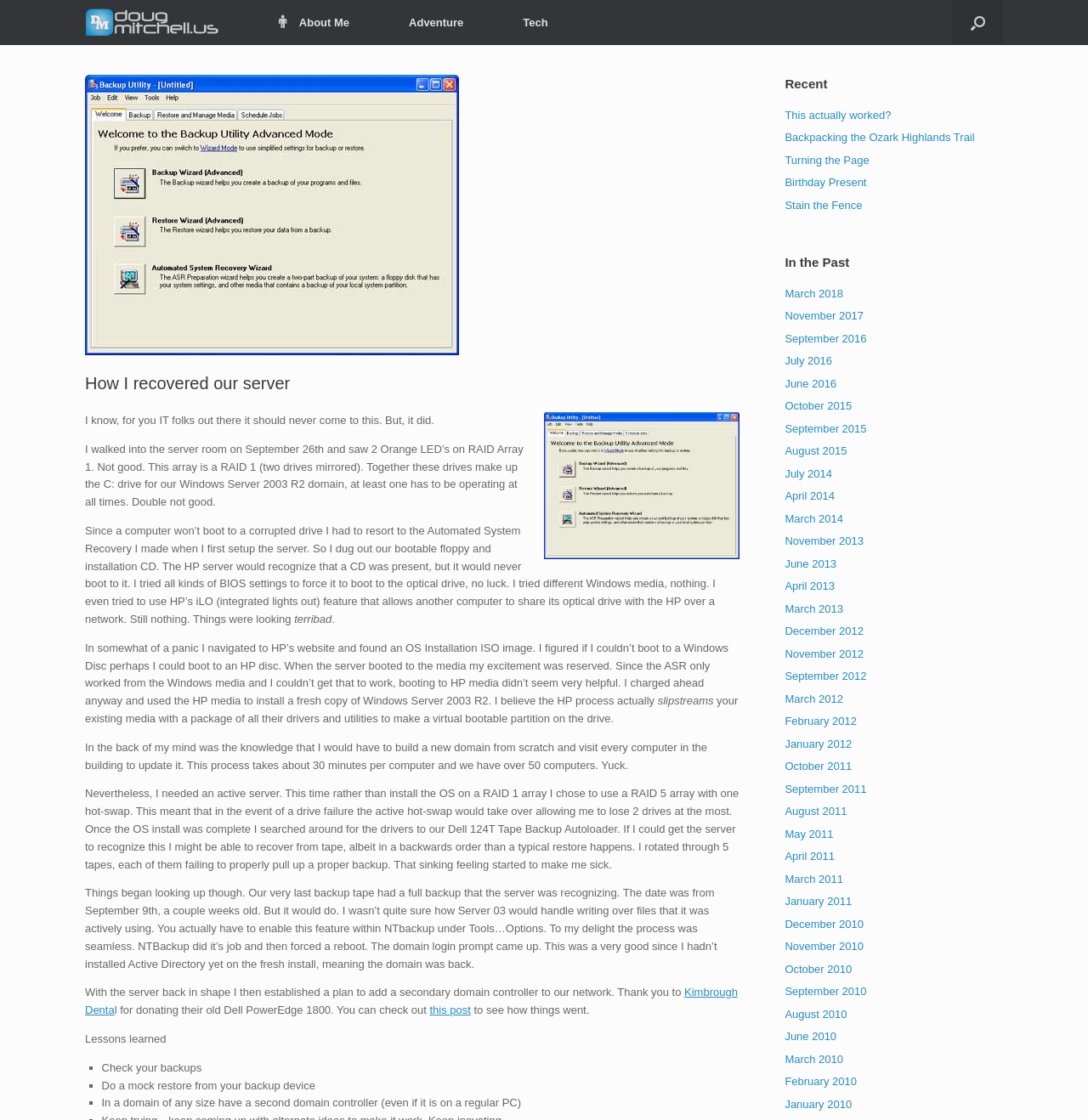Provide a one-word or one-phrase answer to the question:
How many computers did the author need to visit to update?

Over 50